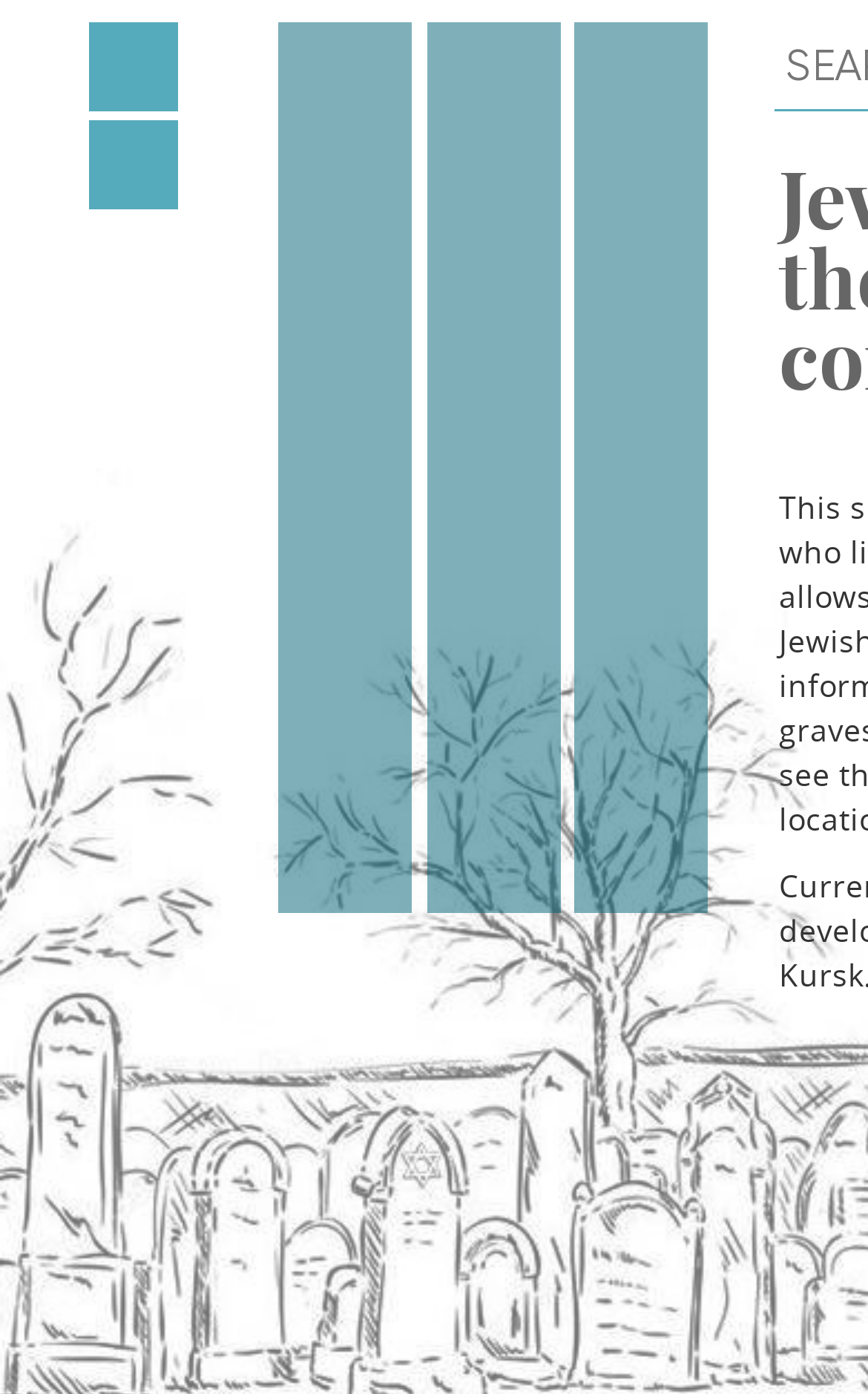Based on the description "Nord cemetery", find the bounding box of the specified UI element.

[0.662, 0.016, 0.816, 0.655]